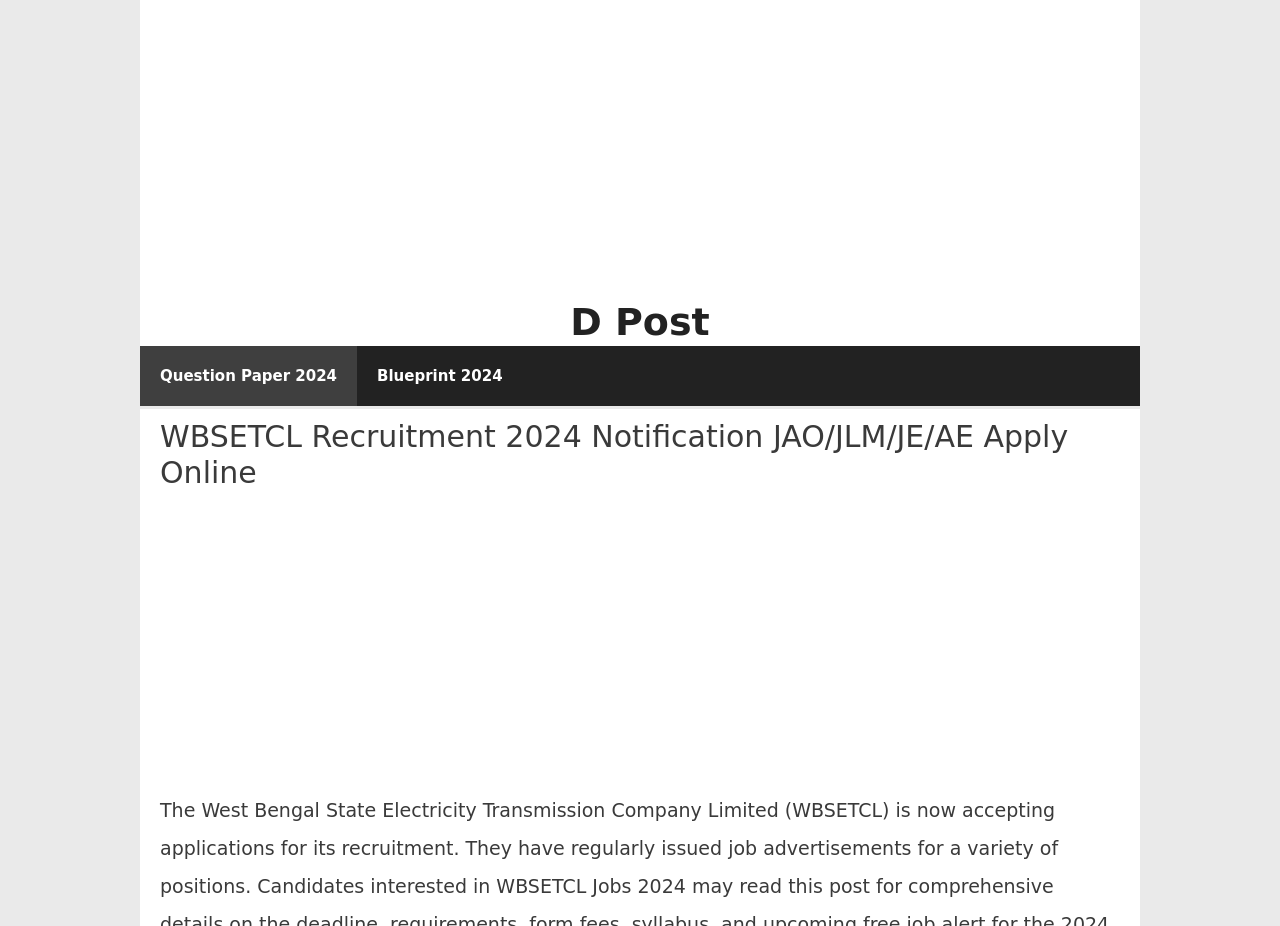Please provide the bounding box coordinates in the format (top-left x, top-left y, bottom-right x, bottom-right y). Remember, all values are floating point numbers between 0 and 1. What is the bounding box coordinate of the region described as: D Post

[0.445, 0.324, 0.554, 0.371]